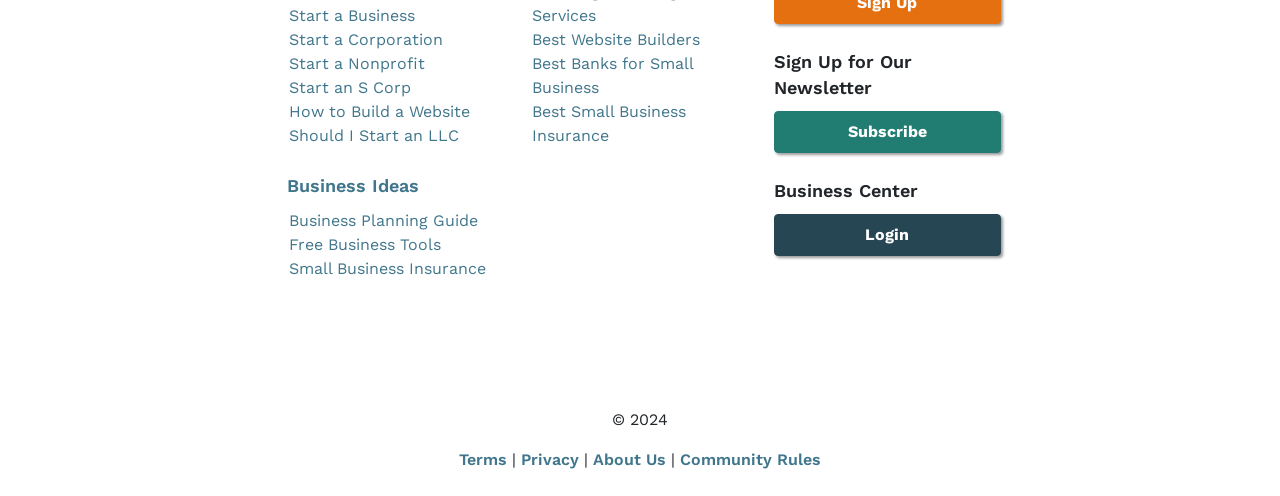Please locate the bounding box coordinates of the region I need to click to follow this instruction: "Go to previous page".

None